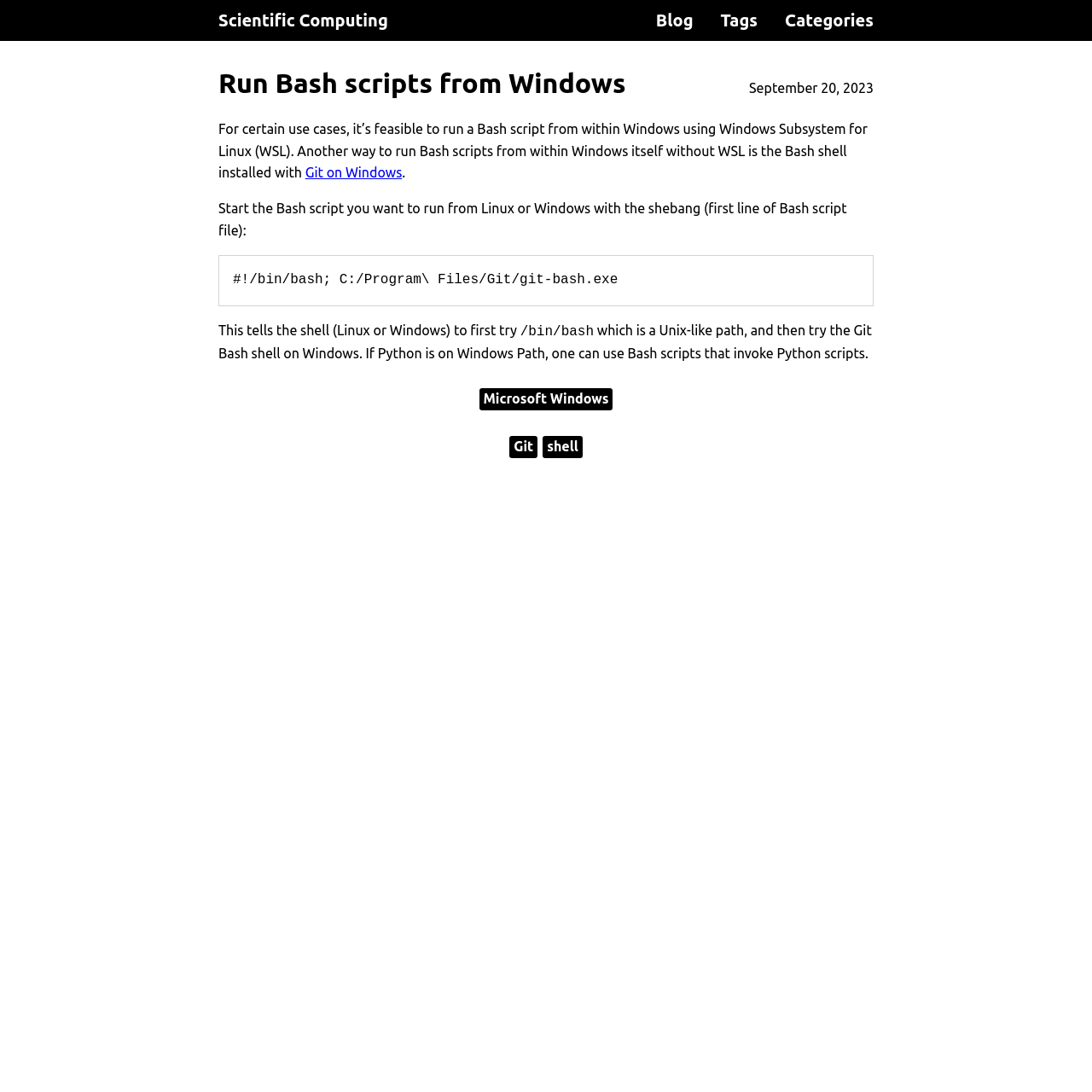Identify the bounding box coordinates of the element that should be clicked to fulfill this task: "Click on the 'Git' link". The coordinates should be provided as four float numbers between 0 and 1, i.e., [left, top, right, bottom].

[0.47, 0.399, 0.488, 0.419]